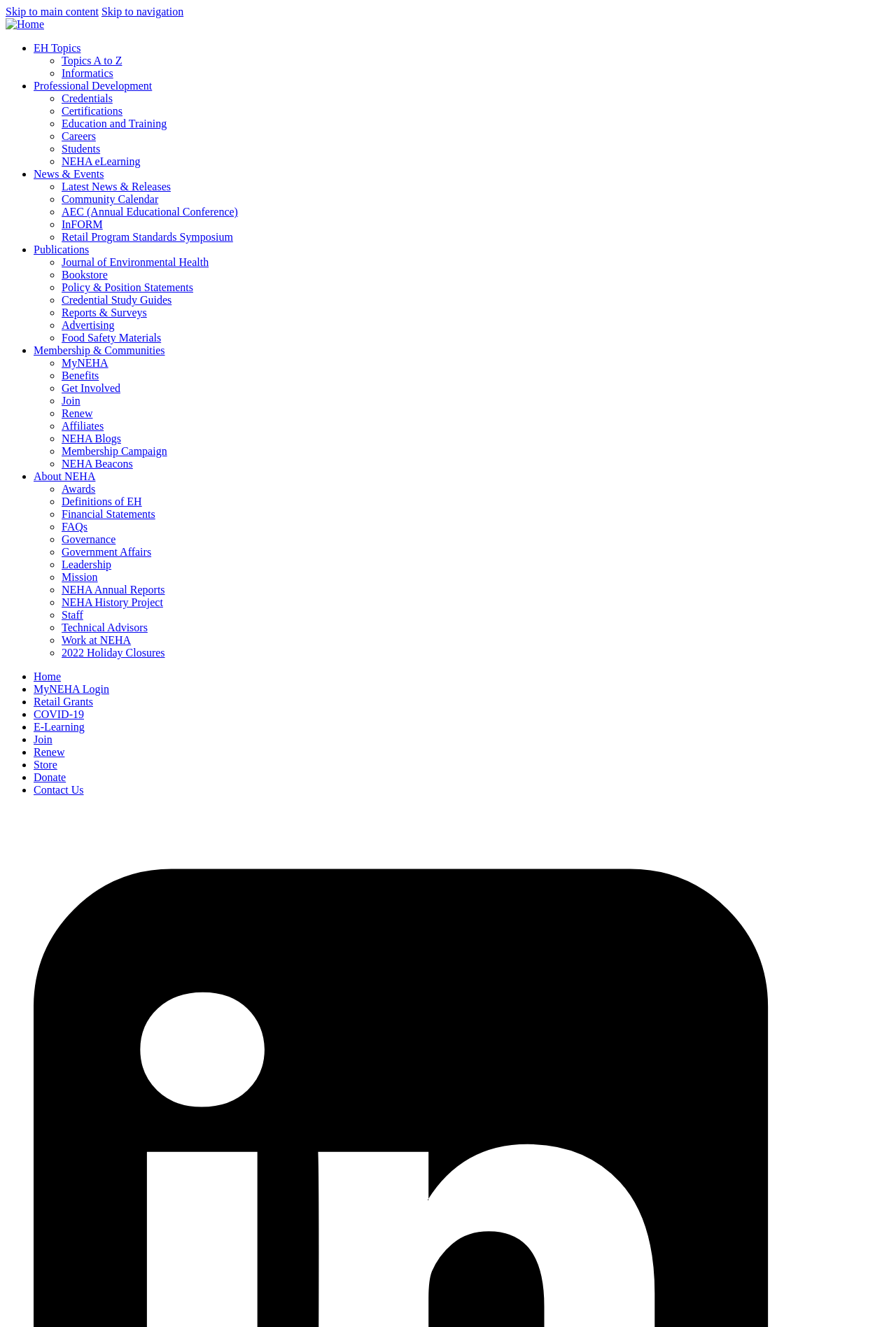Determine the bounding box coordinates for the area that needs to be clicked to fulfill this task: "Share the post on social media". The coordinates must be given as four float numbers between 0 and 1, i.e., [left, top, right, bottom].

None